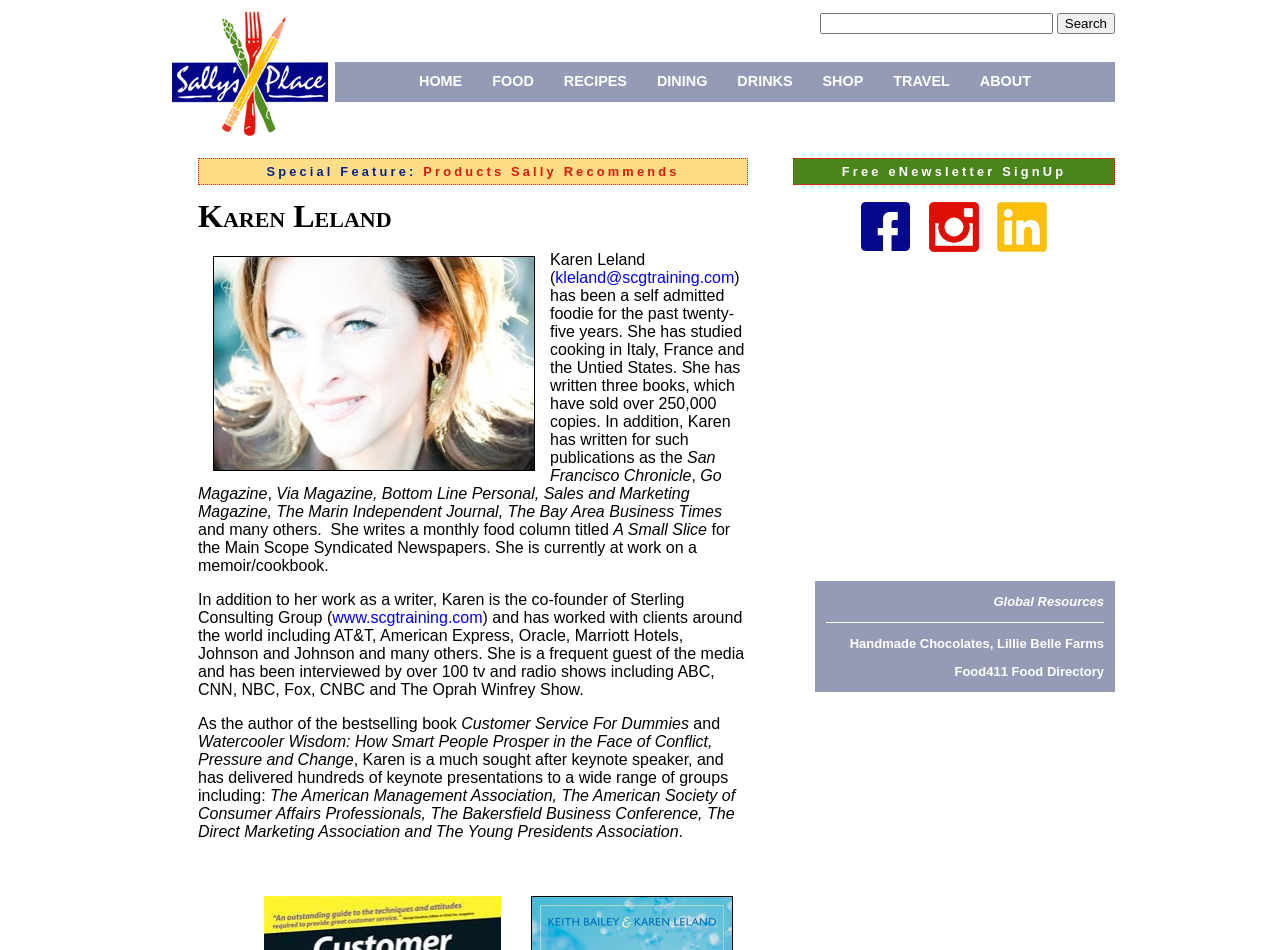Show the bounding box coordinates of the region that should be clicked to follow the instruction: "Check out Sally's Place."

[0.129, 0.128, 0.262, 0.146]